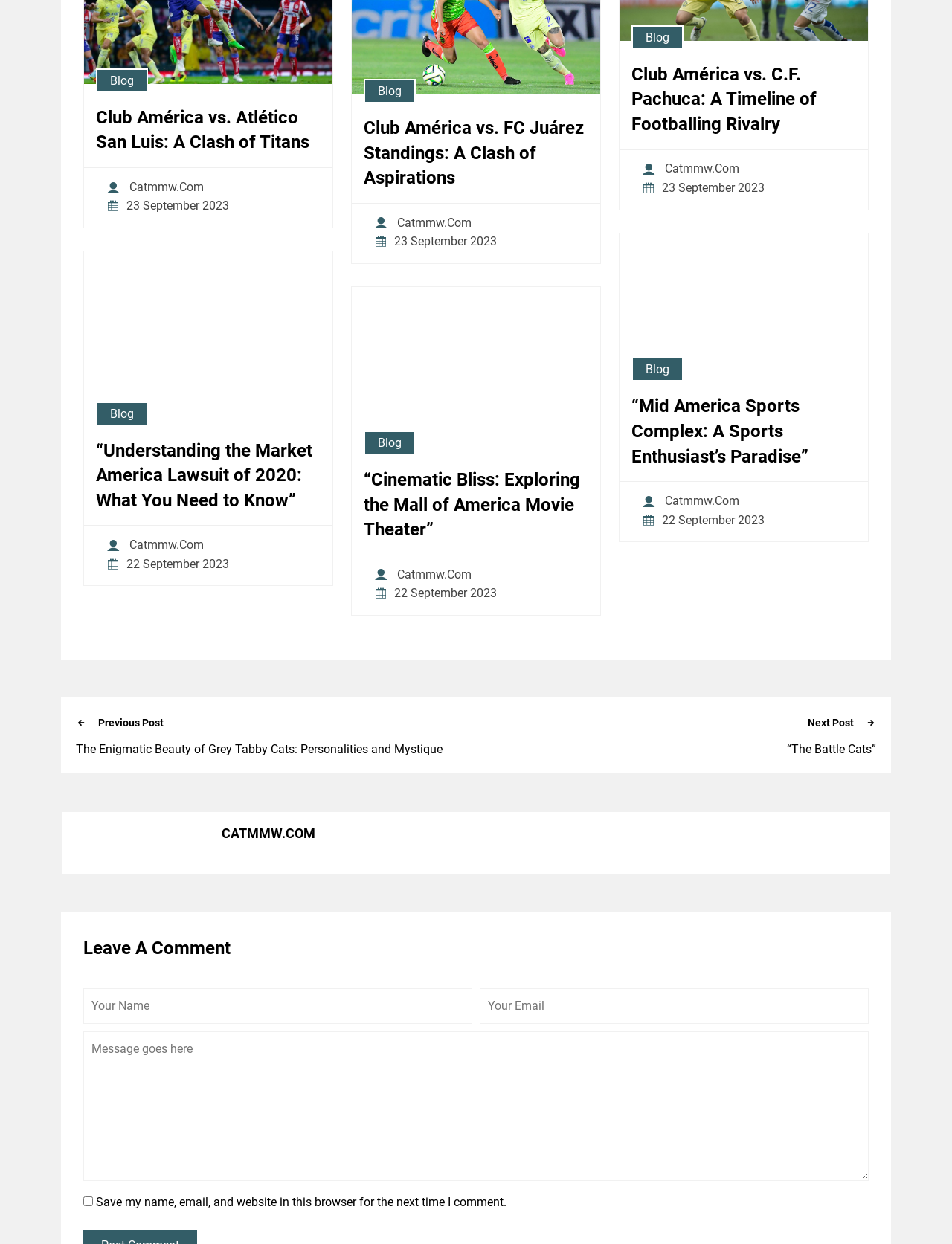Determine the bounding box of the UI component based on this description: "23 September 202323 September 2023". The bounding box coordinates should be four float values between 0 and 1, i.e., [left, top, right, bottom].

[0.414, 0.188, 0.522, 0.2]